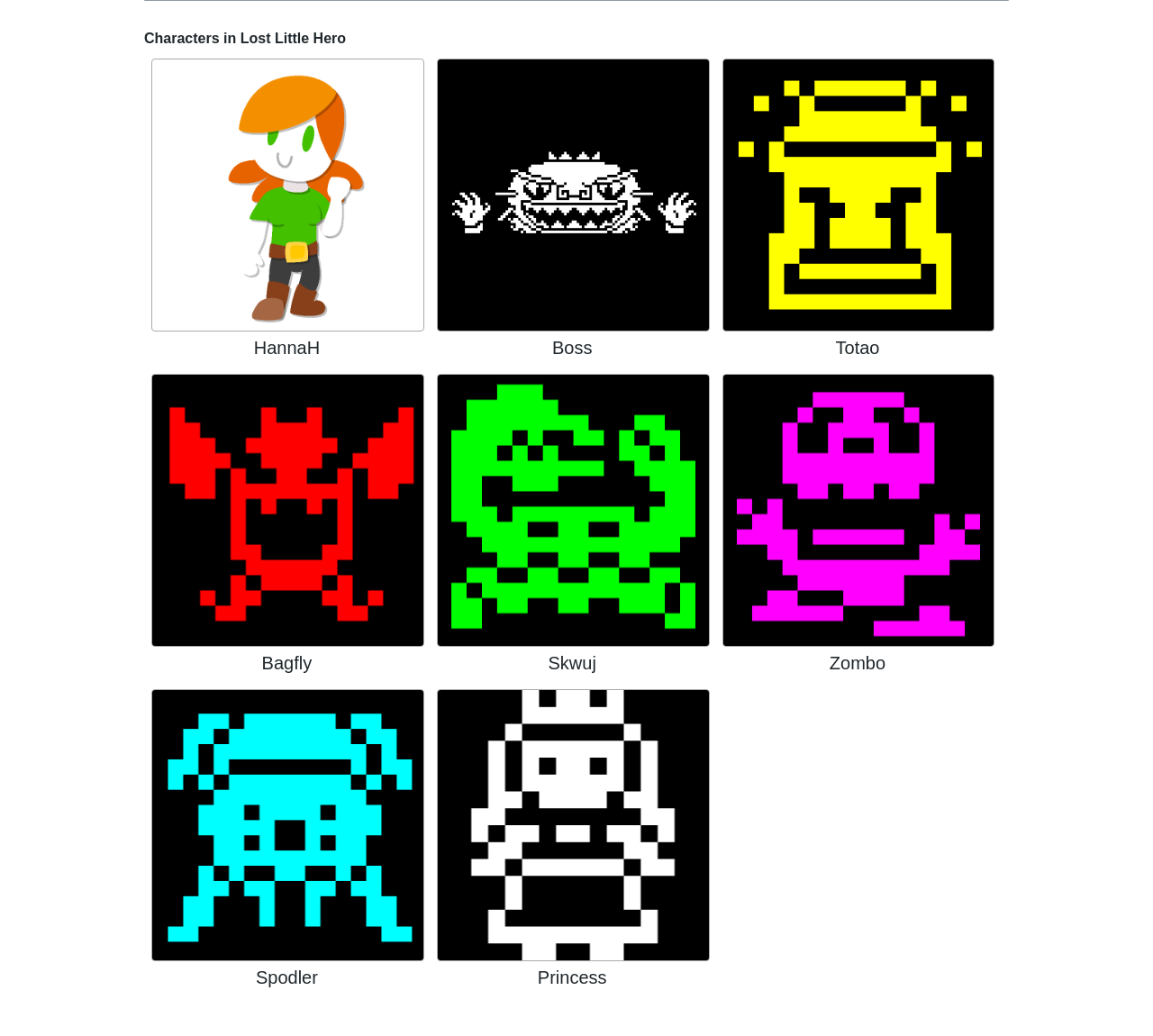Please provide a detailed answer to the question below based on the screenshot: 
How many links are there for each character?

There are 2 links for each character, which can be determined by looking at the number of links corresponding to each character's image on the webpage.